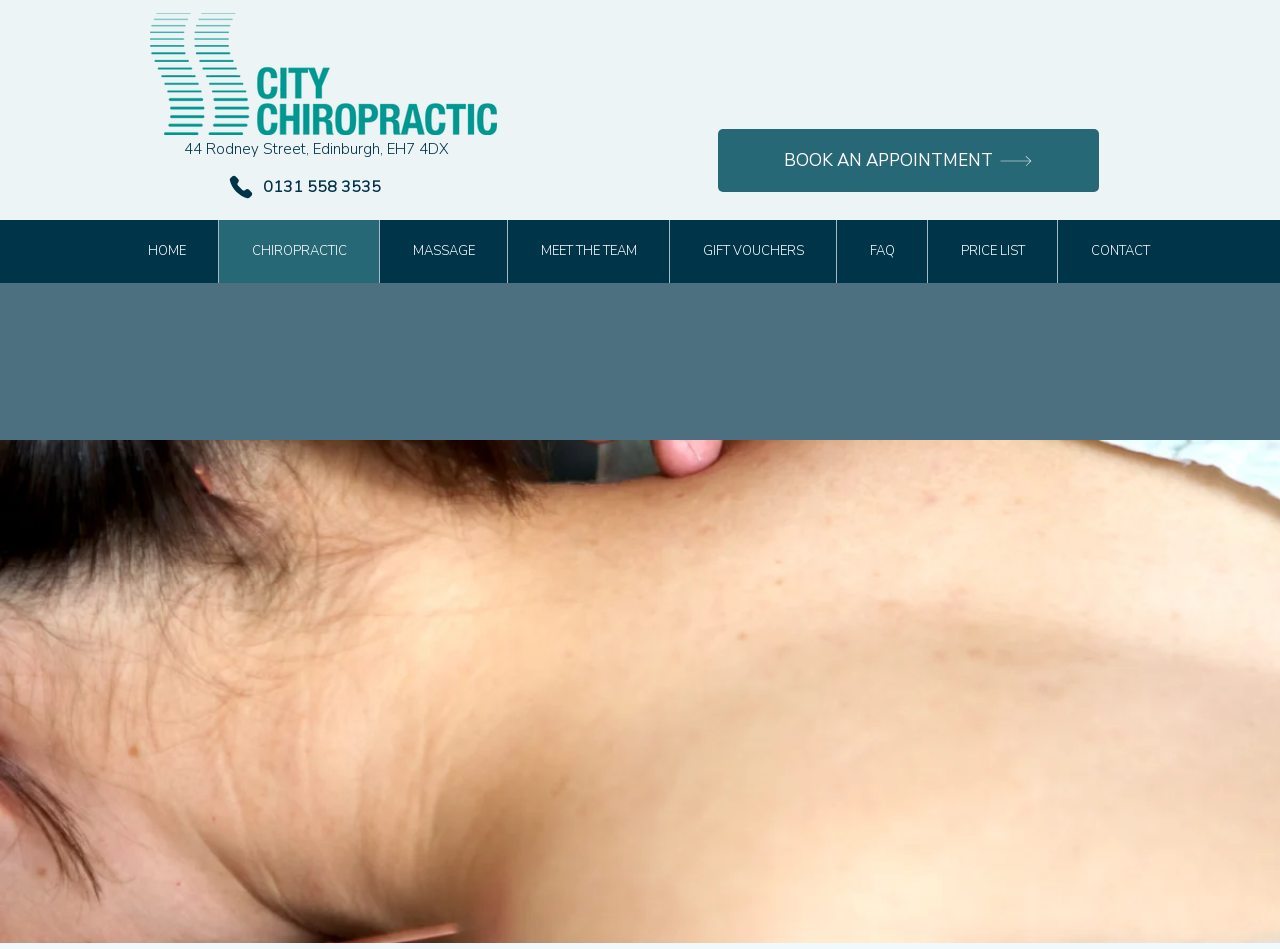Identify the bounding box coordinates of the part that should be clicked to carry out this instruction: "Click the City Chiropractic Logo".

[0.117, 0.014, 0.388, 0.142]